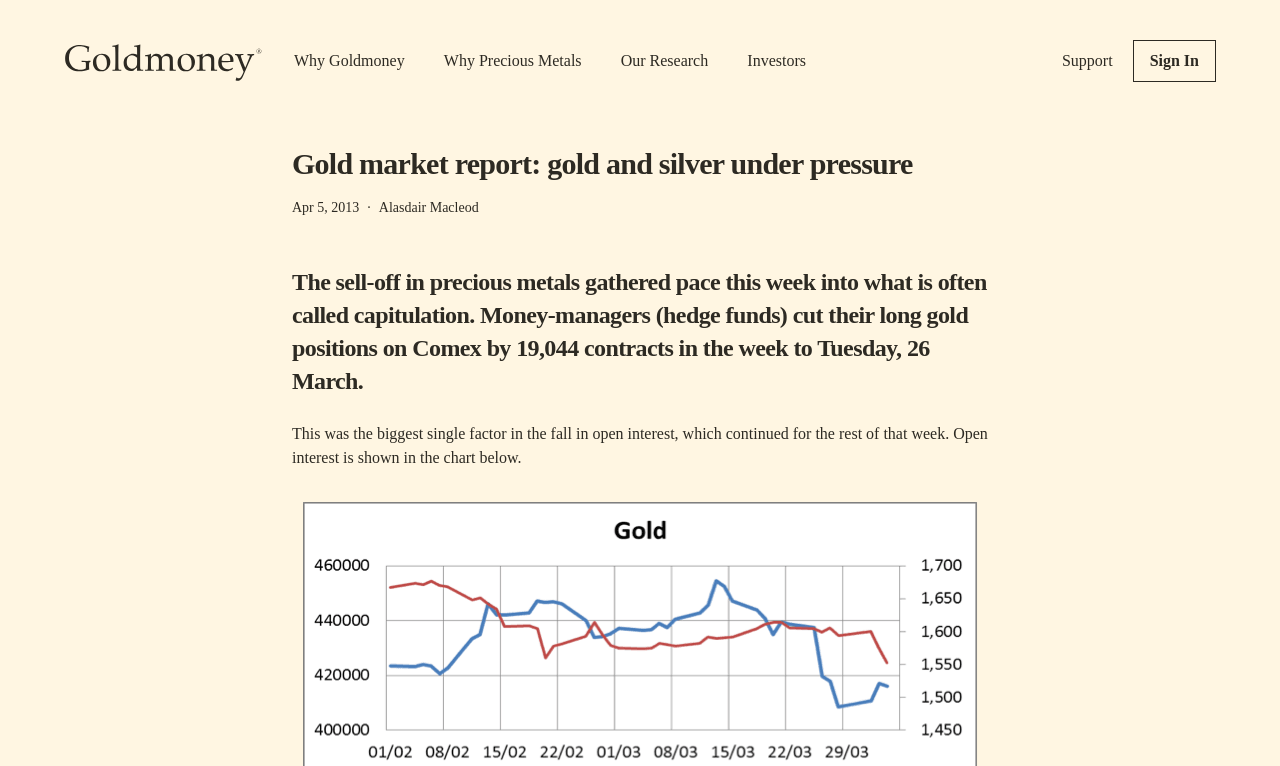Identify the main heading from the webpage and provide its text content.

Gold market report: gold and silver under pressure